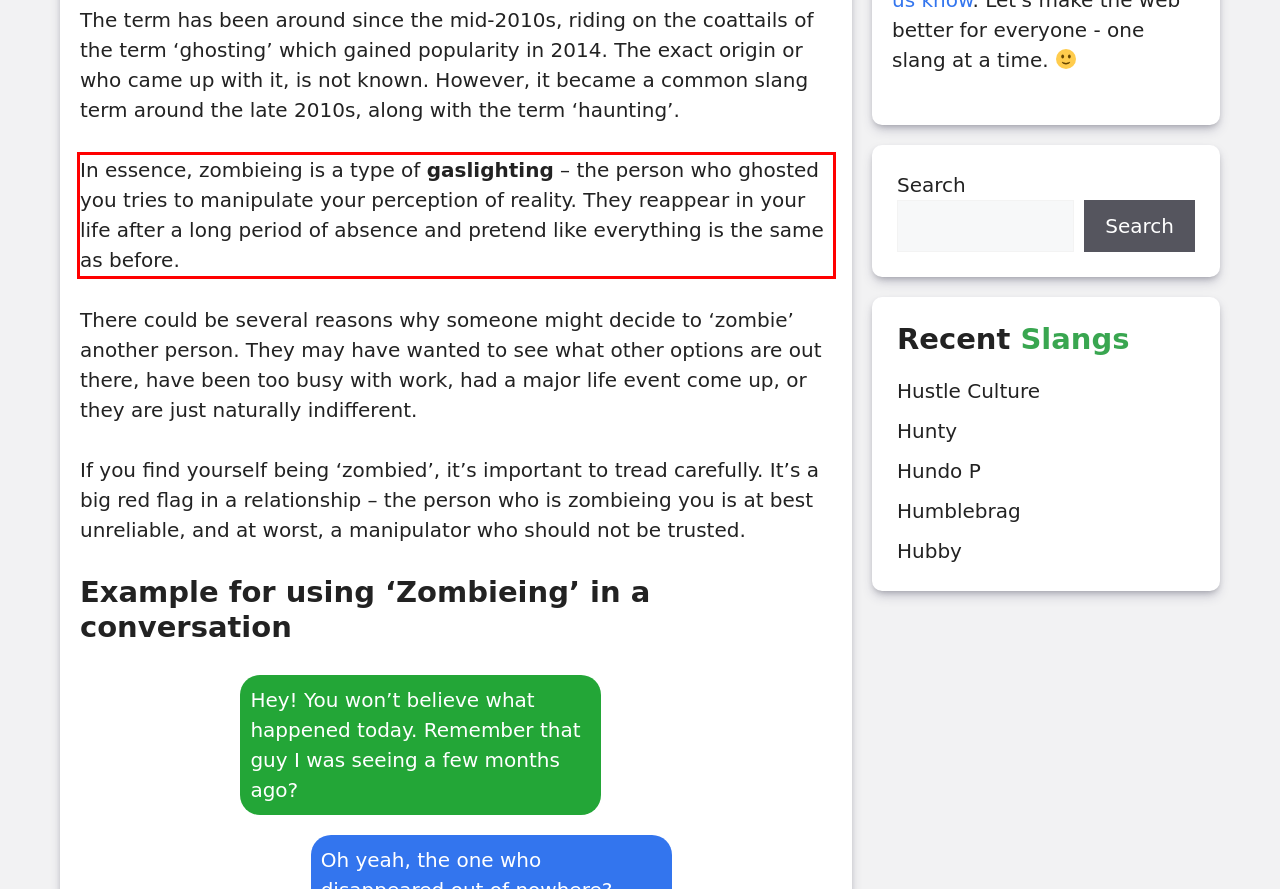View the screenshot of the webpage and identify the UI element surrounded by a red bounding box. Extract the text contained within this red bounding box.

In essence, zombieing is a type of gaslighting – the person who ghosted you tries to manipulate your perception of reality. They reappear in your life after a long period of absence and pretend like everything is the same as before.